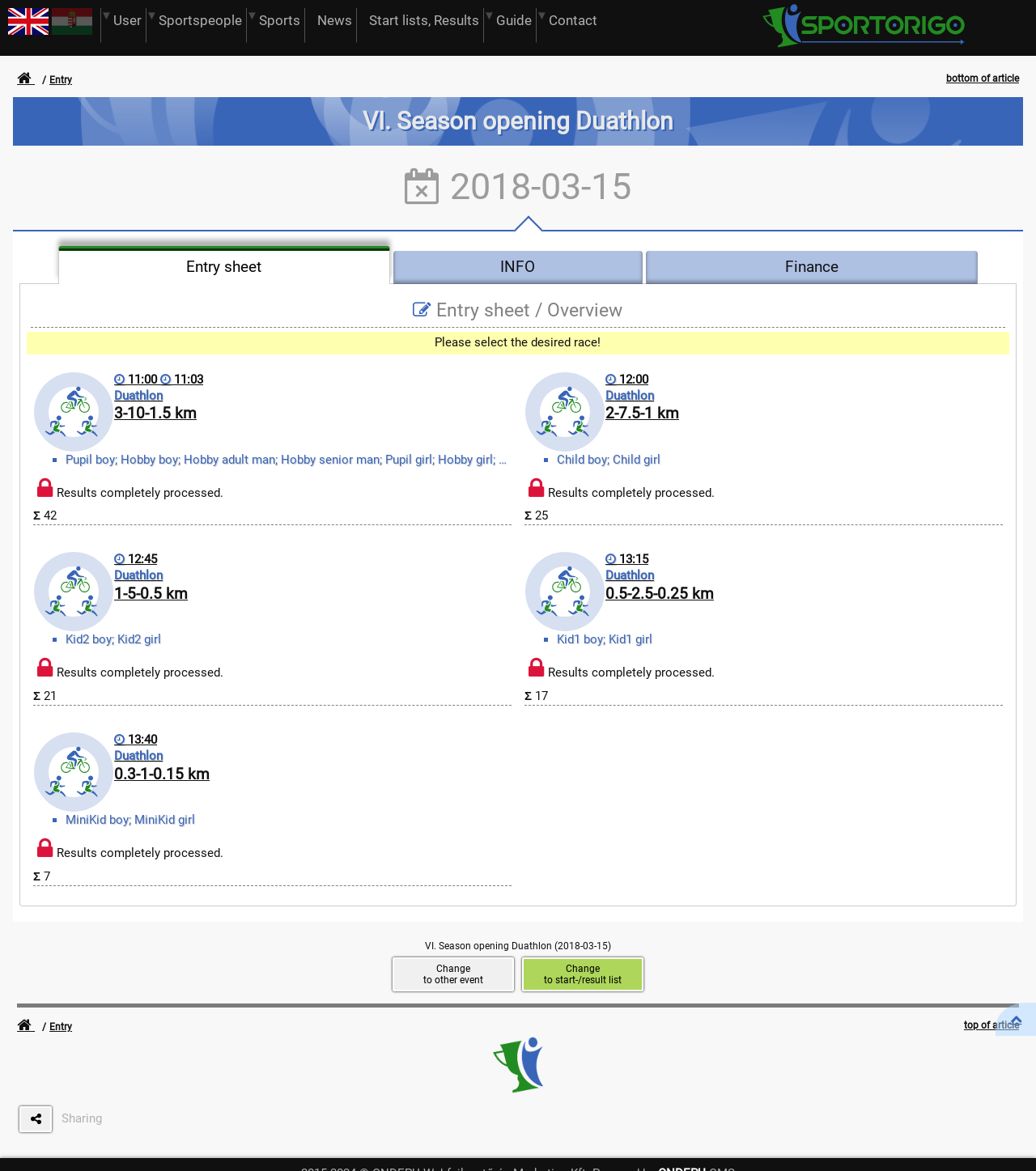Detail the various sections and features of the webpage.

The webpage appears to be related to a duathlon event, specifically the VI. Season opening Duathlon, which took place on March 15, 2018. At the top of the page, there is a figure element with an image, followed by a row of links to different language options, including EN, HU, and others.

Below the language options, there is a heading that reads "VI. Season opening Duathlon" and a static text element that displays the date "2018-03-15". To the right of the date, there are several links to different sections of the webpage, including "Overview", "Entry sheet", "INFO", "Finance", and others.

The main content of the page is divided into several sections, each representing a different race or event. Each section has a figure element with an image, followed by a link to the event, and then a list of categories or age groups, marked with a list marker "■". The categories include "Pupil boy", "Hobby boy", "Hobby adult man", and others.

Below each list of categories, there is a static text element that displays the results of the event, including the number of participants and the status of the results processing. There are also links to other events or races, marked with icons and text such as "2-7.5-1 km" or "0.5-2.5-0.25 km".

At the bottom of the page, there are two buttons that allow users to change to other events or view start and result lists. There is also a link to an unknown destination, marked with an icon "uf077".